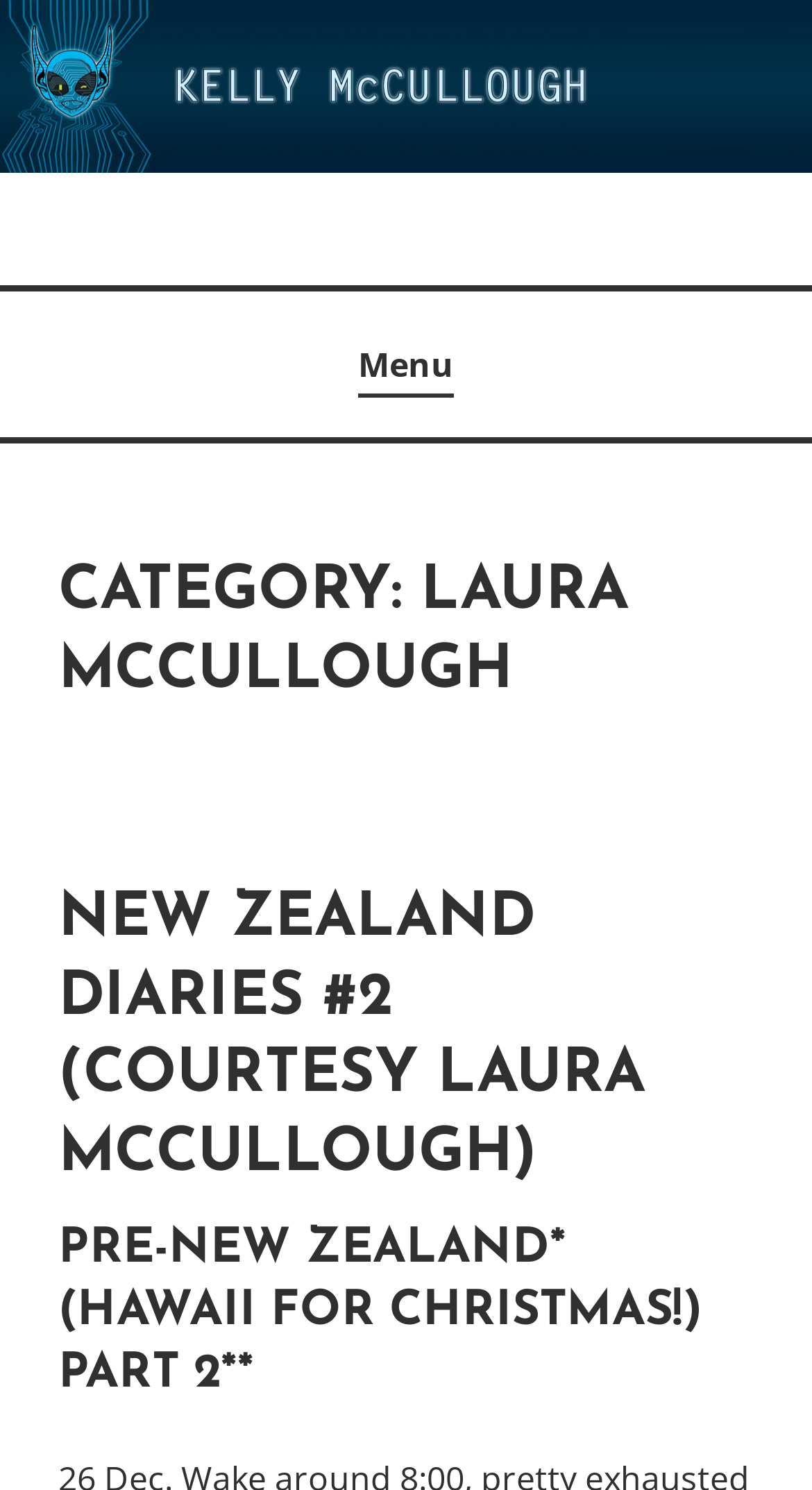What is the author's name?
Ensure your answer is thorough and detailed.

The author's name is mentioned in the link 'KELLY MCCULLOUGH' with bounding box coordinates [0.072, 0.199, 0.526, 0.221].